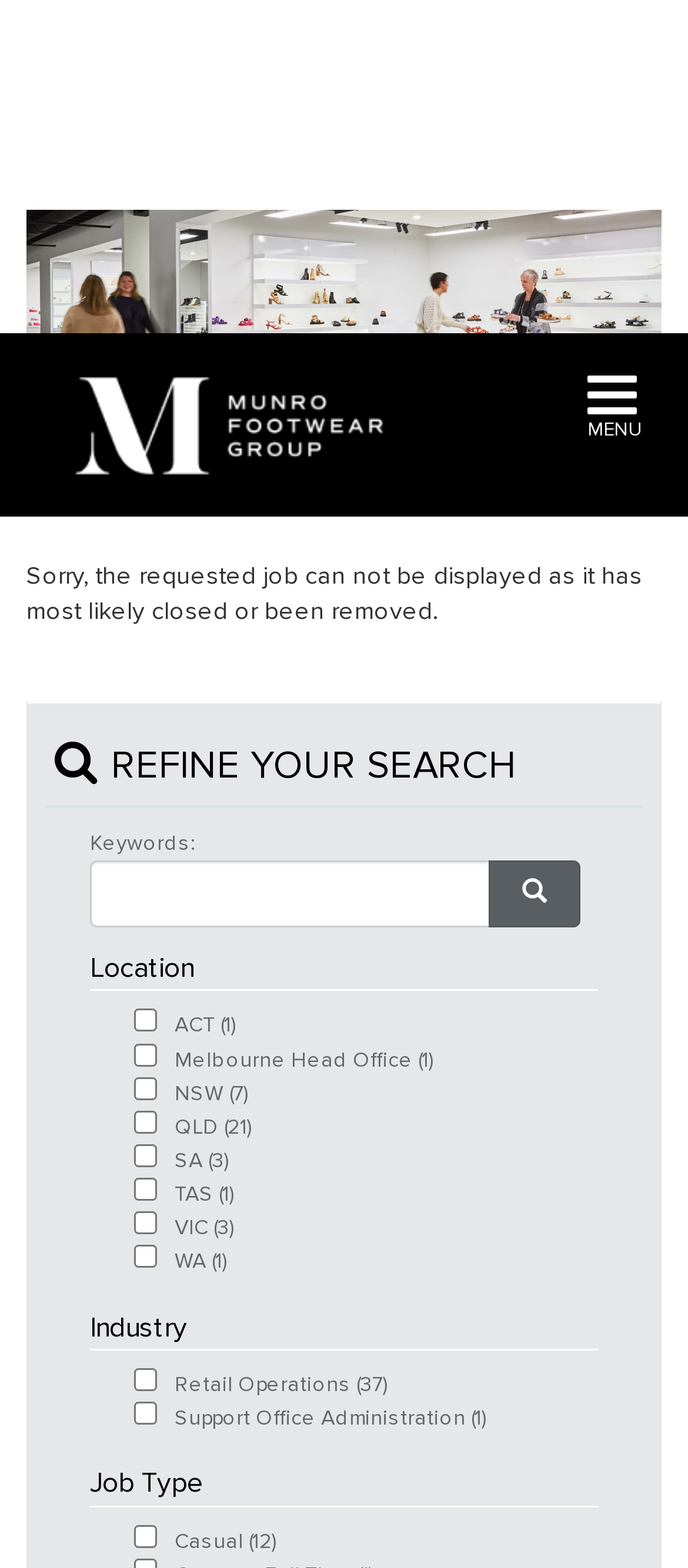Specify the bounding box coordinates of the area to click in order to execute this command: 'Toggle the navigation menu'. The coordinates should consist of four float numbers ranging from 0 to 1, and should be formatted as [left, top, right, bottom].

None